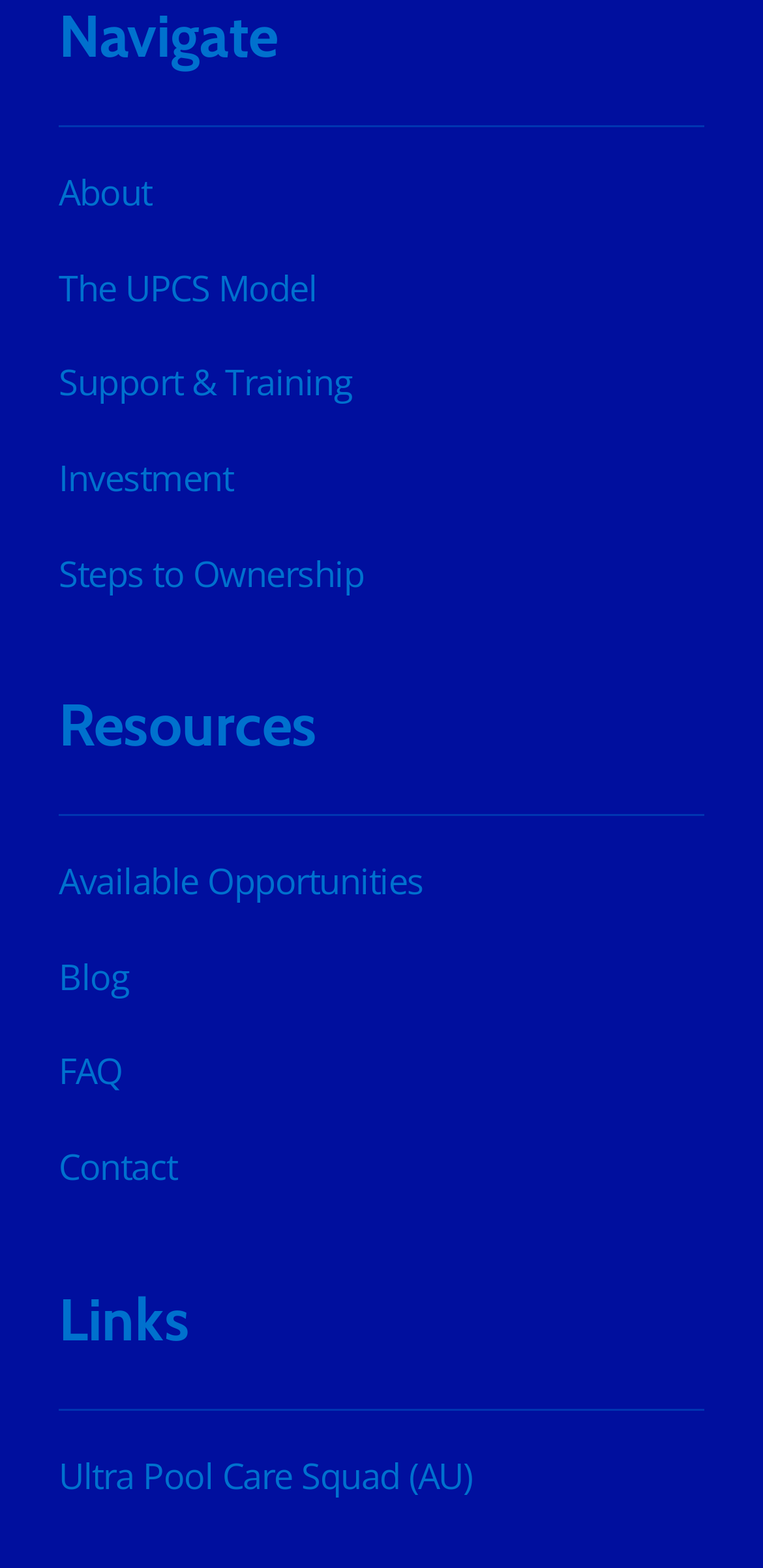Pinpoint the bounding box coordinates of the element you need to click to execute the following instruction: "Explore Available Opportunities". The bounding box should be represented by four float numbers between 0 and 1, in the format [left, top, right, bottom].

[0.077, 0.547, 0.555, 0.577]